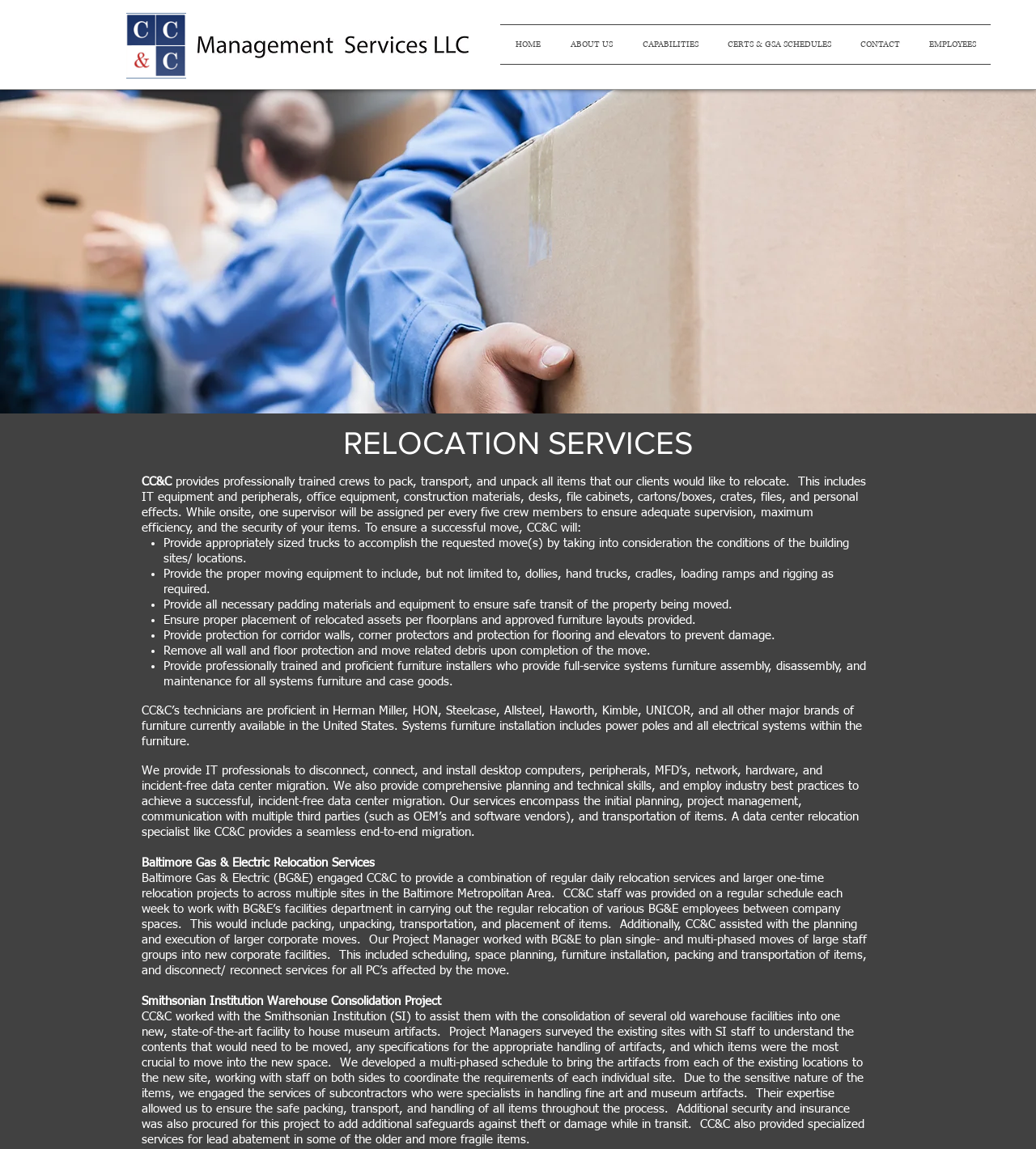Provide the bounding box coordinates for the UI element described in this sentence: "CONTACT". The coordinates should be four float values between 0 and 1, i.e., [left, top, right, bottom].

[0.816, 0.022, 0.883, 0.056]